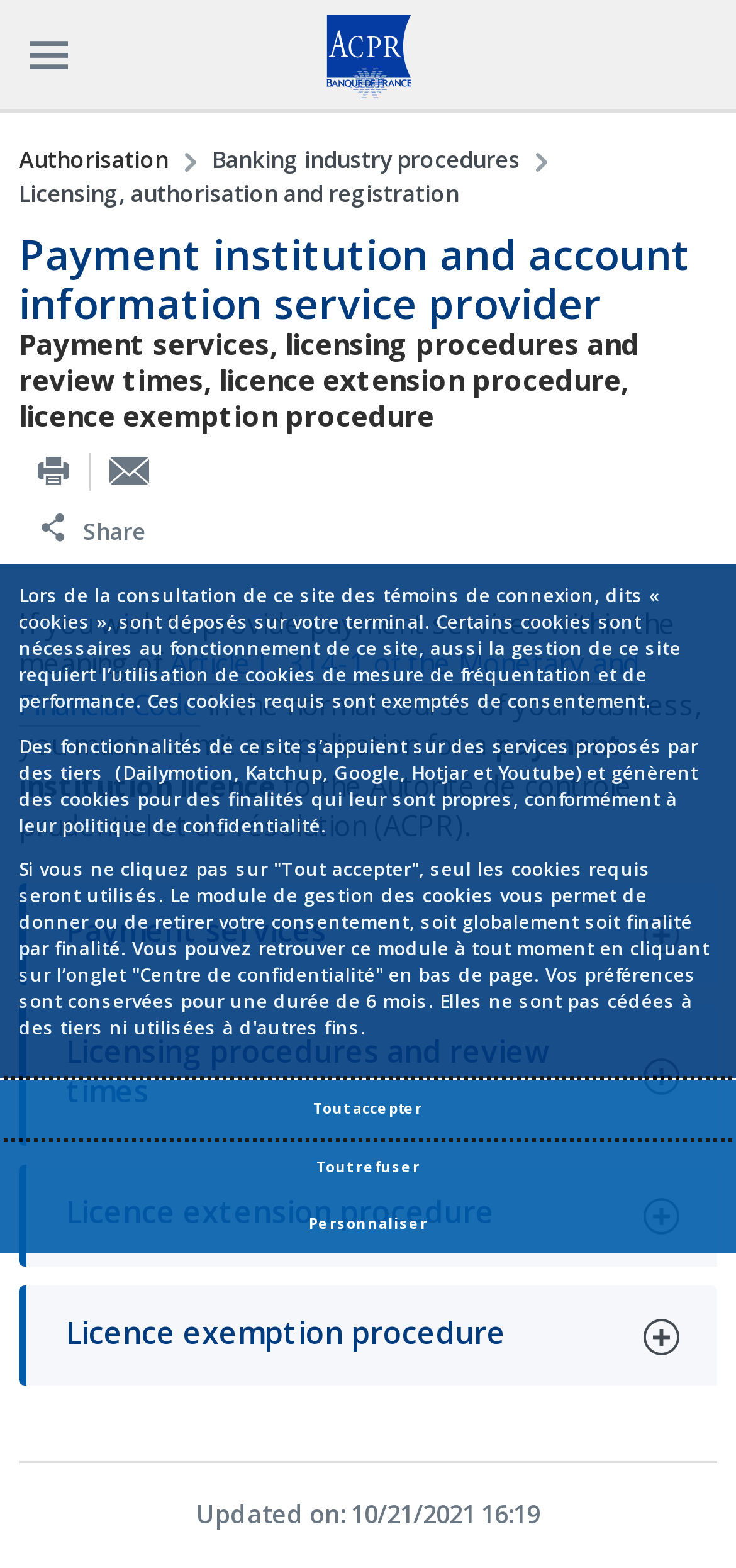Respond to the following question using a concise word or phrase: 
What is the purpose of the 'Accept proposed privacy settings' button?

To accept privacy settings